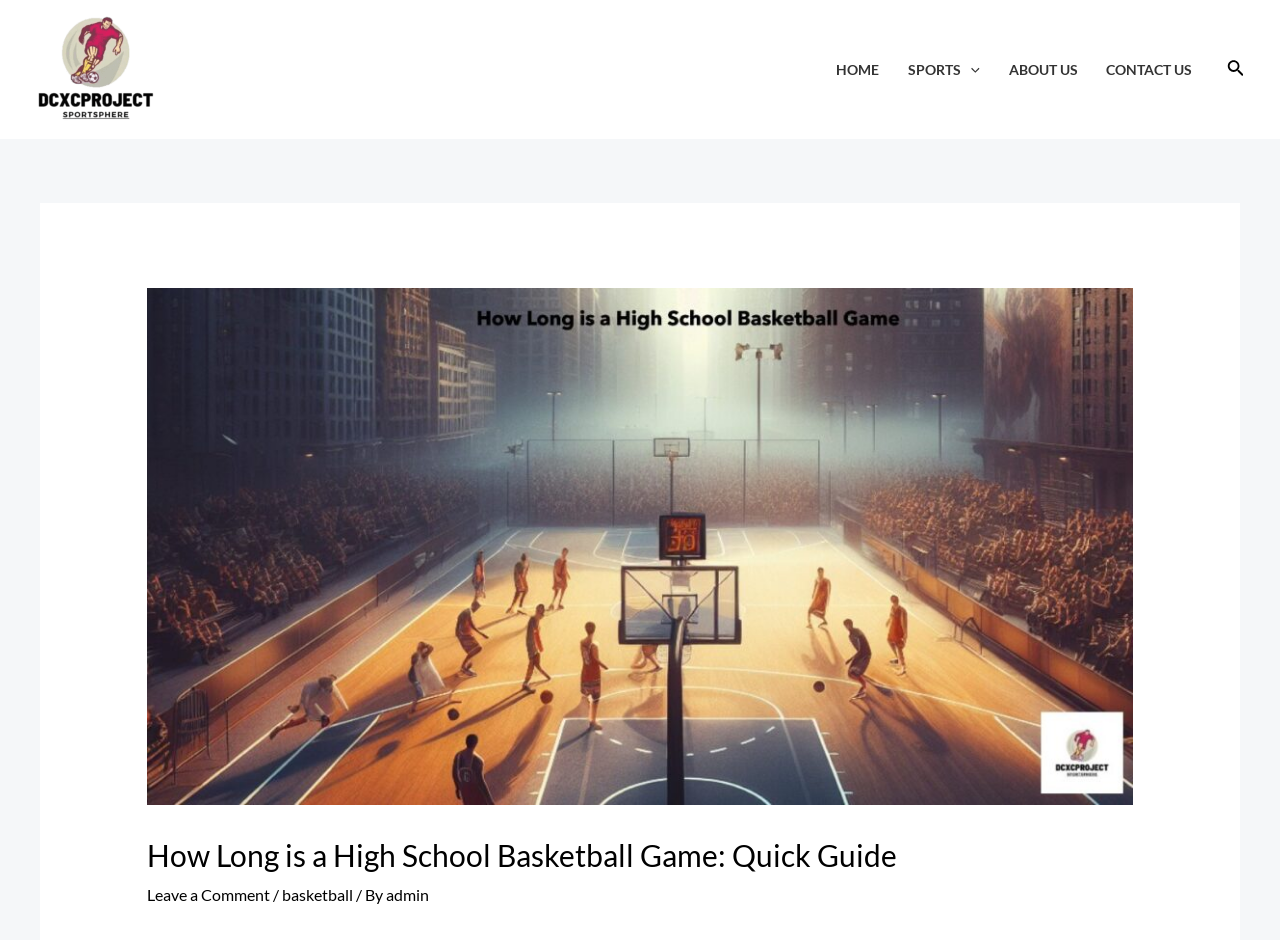Identify and provide the text content of the webpage's primary headline.

How Long is a High School Basketball Game: Quick Guide